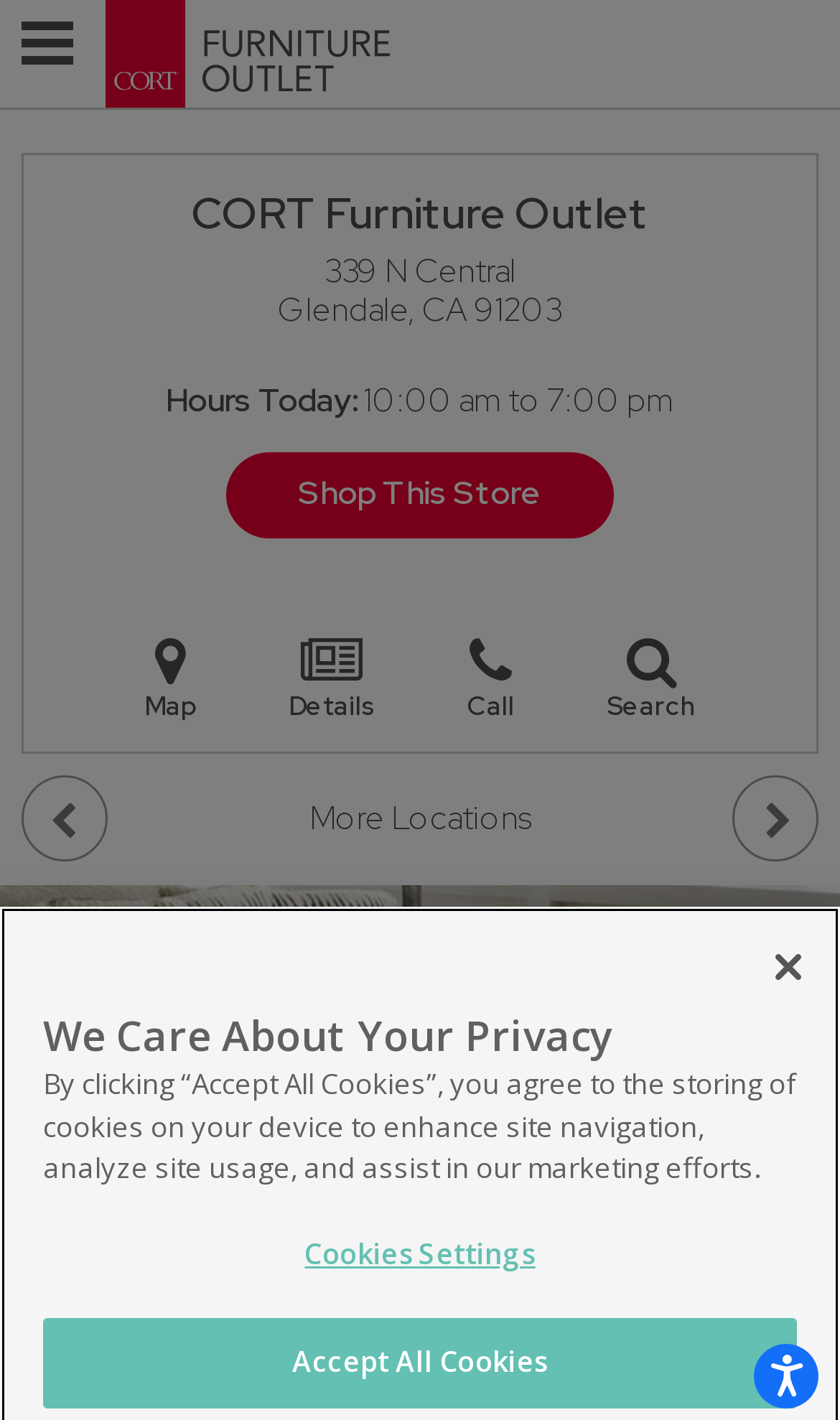Using the format (top-left x, top-left y, bottom-right x, bottom-right y), and given the element description, identify the bounding box coordinates within the screenshot: CORT Furniture Outlet

[0.228, 0.13, 0.772, 0.17]